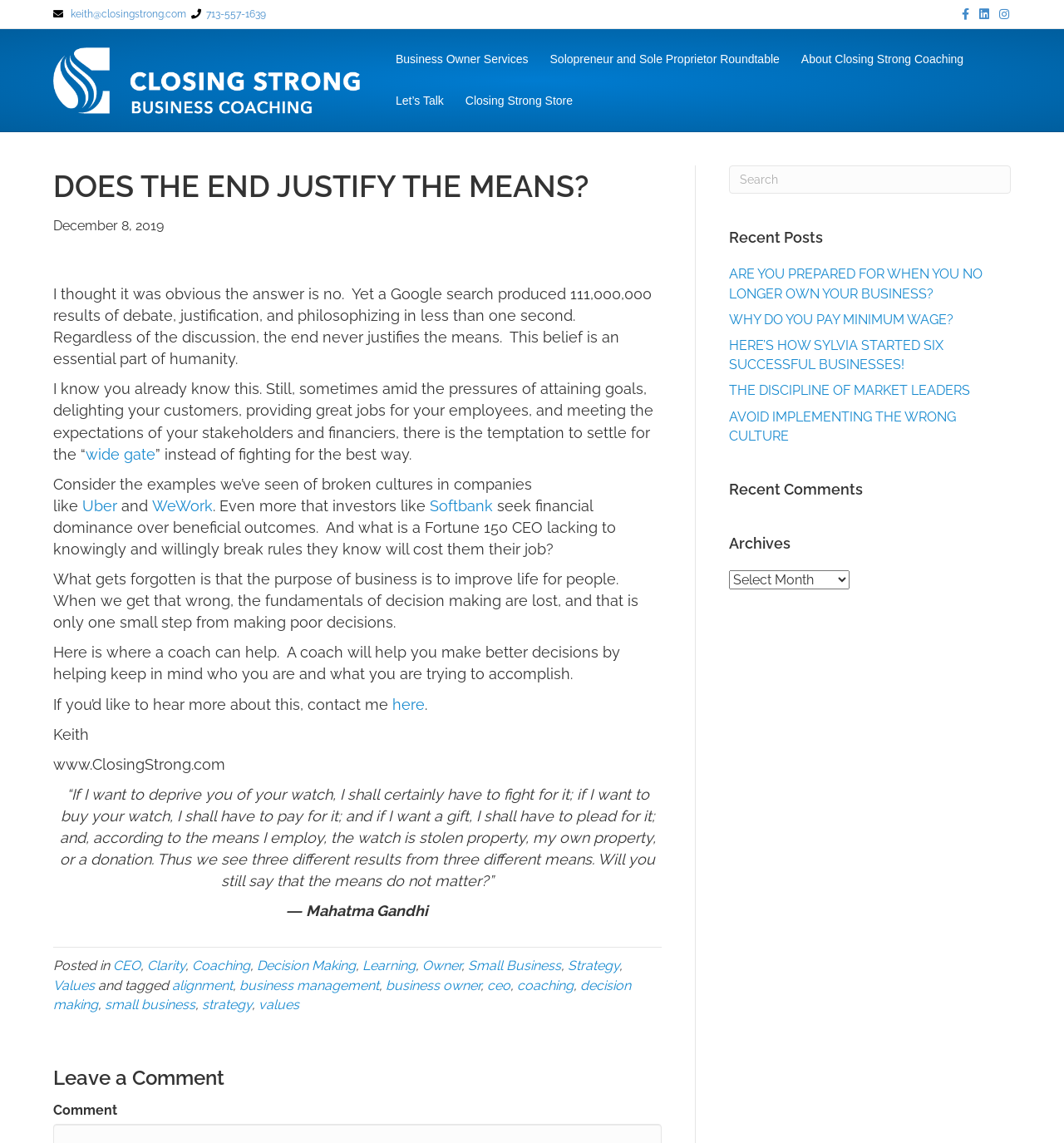Who is the author of the article?
Carefully examine the image and provide a detailed answer to the question.

The author of the article is mentioned at the end of the article with the text 'Keith www.ClosingStrong.com', indicating that Keith is the author of the article.